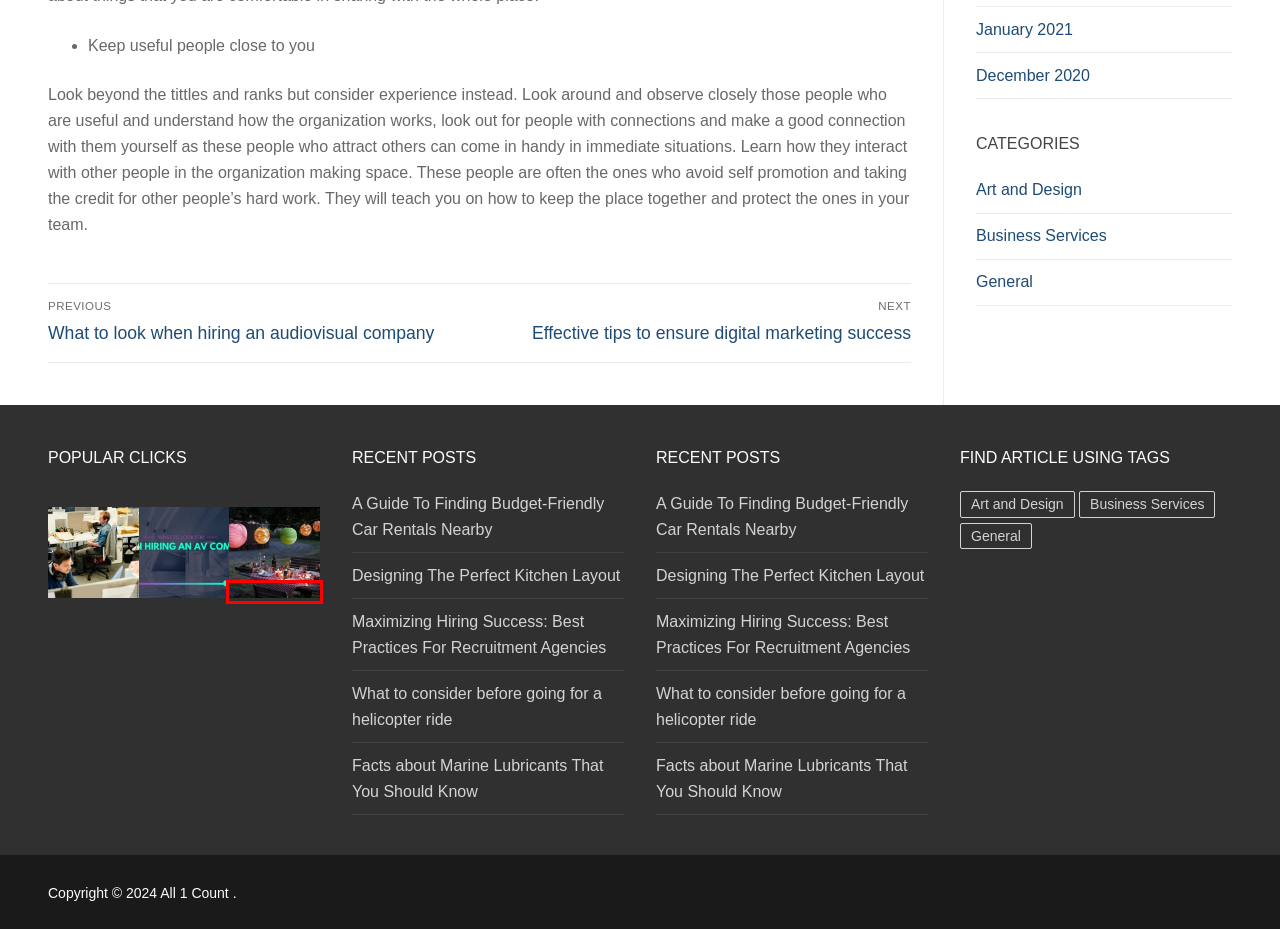You are presented with a screenshot of a webpage with a red bounding box. Select the webpage description that most closely matches the new webpage after clicking the element inside the red bounding box. The options are:
A. November 2023 – All 1 Count
B. Facts about Marine Lubricants That You Should Know – All 1 Count
C. What to look when hiring an audiovisual company – All 1 Count
D. How to organize a perfect event – All 1 Count
E. December 2020 – All 1 Count
F. Maximizing Hiring Success: Best Practices For Recruitment Agencies – All 1 Count
G. What to consider before going for a helicopter ride – All 1 Count
H. January 2021 – All 1 Count

D